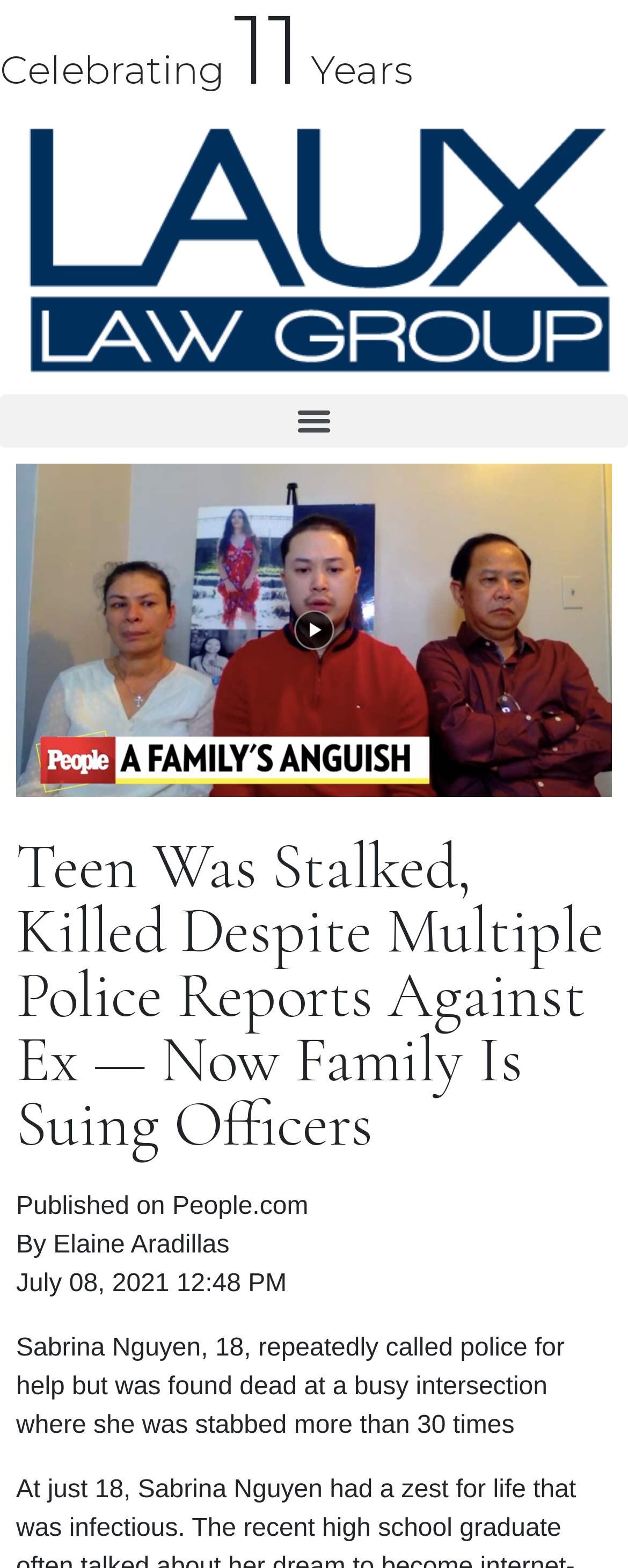Provide a one-word or one-phrase answer to the question:
What is the name of the author of the article?

Elaine Aradillas